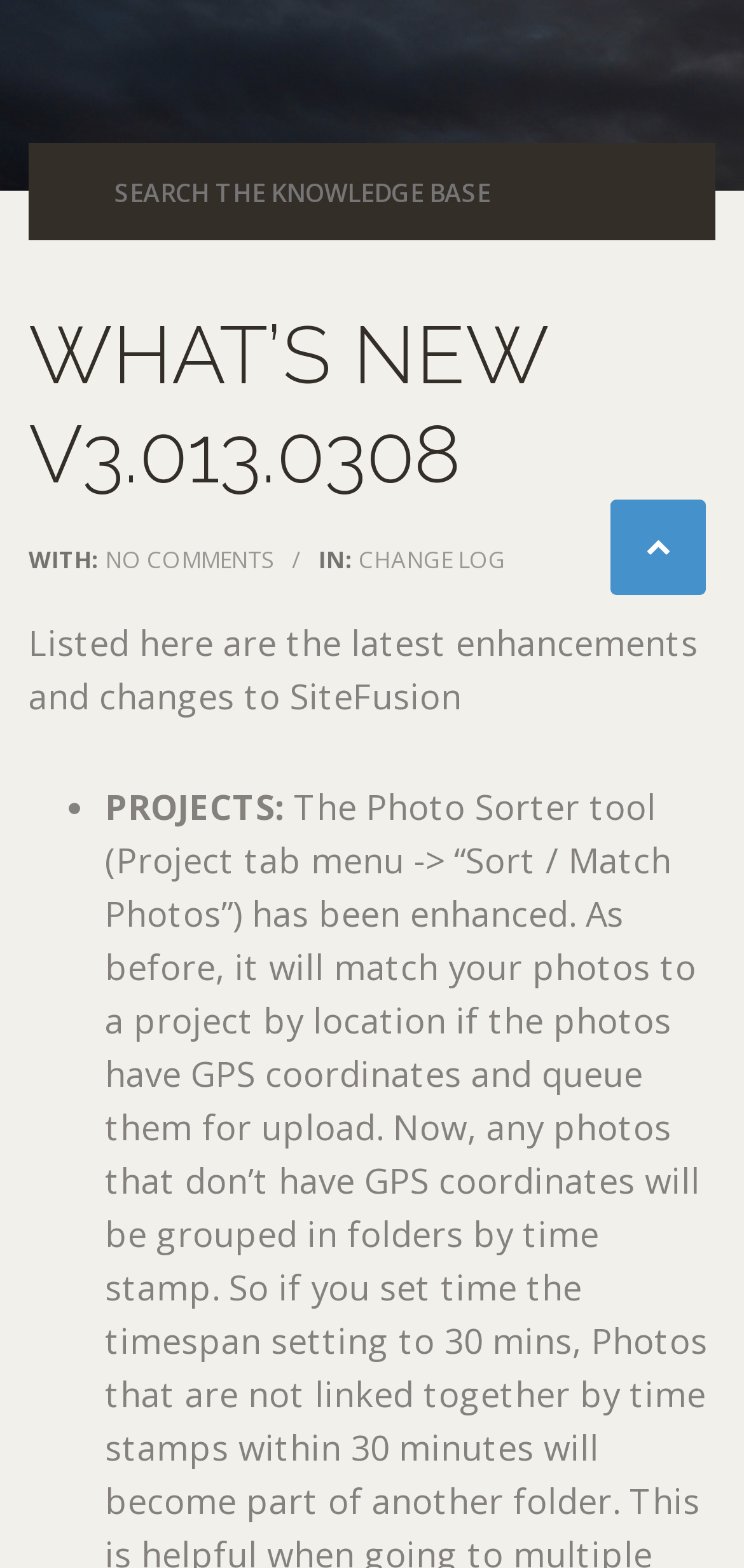Find and provide the bounding box coordinates for the UI element described here: "No Comments". The coordinates should be given as four float numbers between 0 and 1: [left, top, right, bottom].

[0.141, 0.305, 0.367, 0.326]